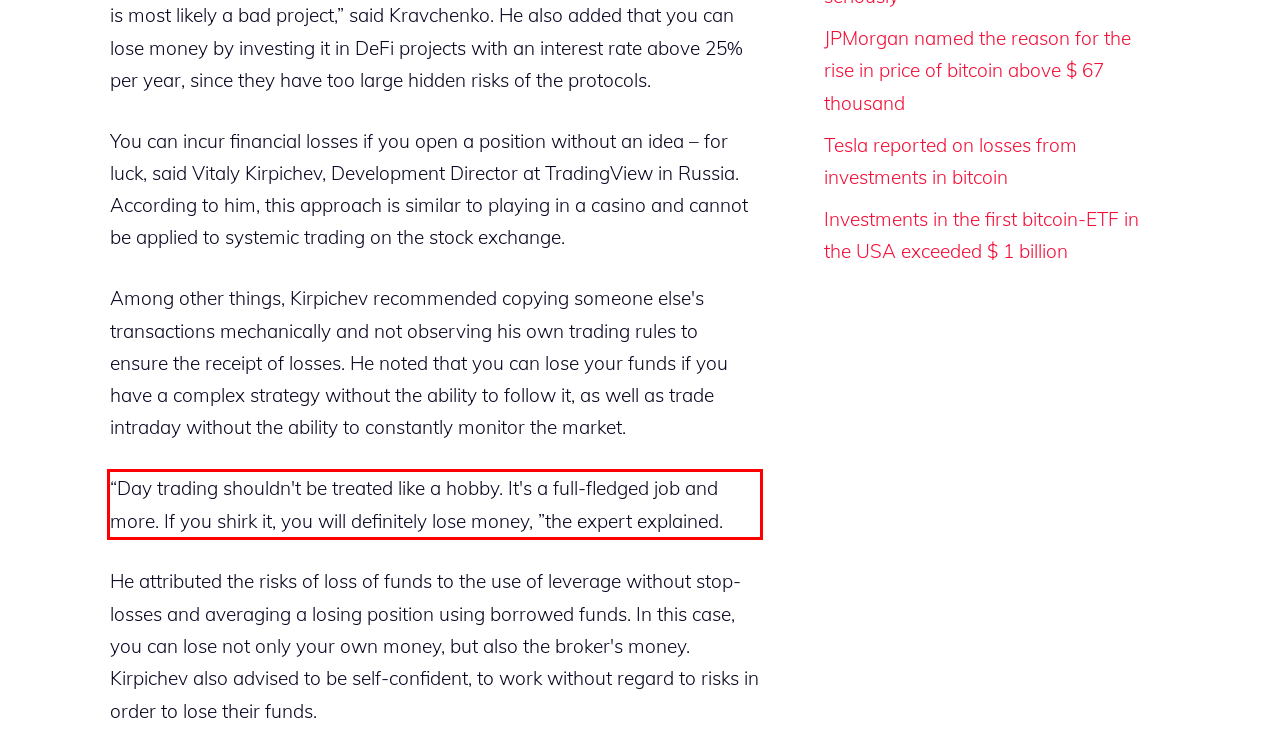Examine the screenshot of the webpage, locate the red bounding box, and generate the text contained within it.

“Day trading shouldn't be treated like a hobby. It's a full-fledged job and more. If you shirk it, you will definitely lose money, ”the expert explained.